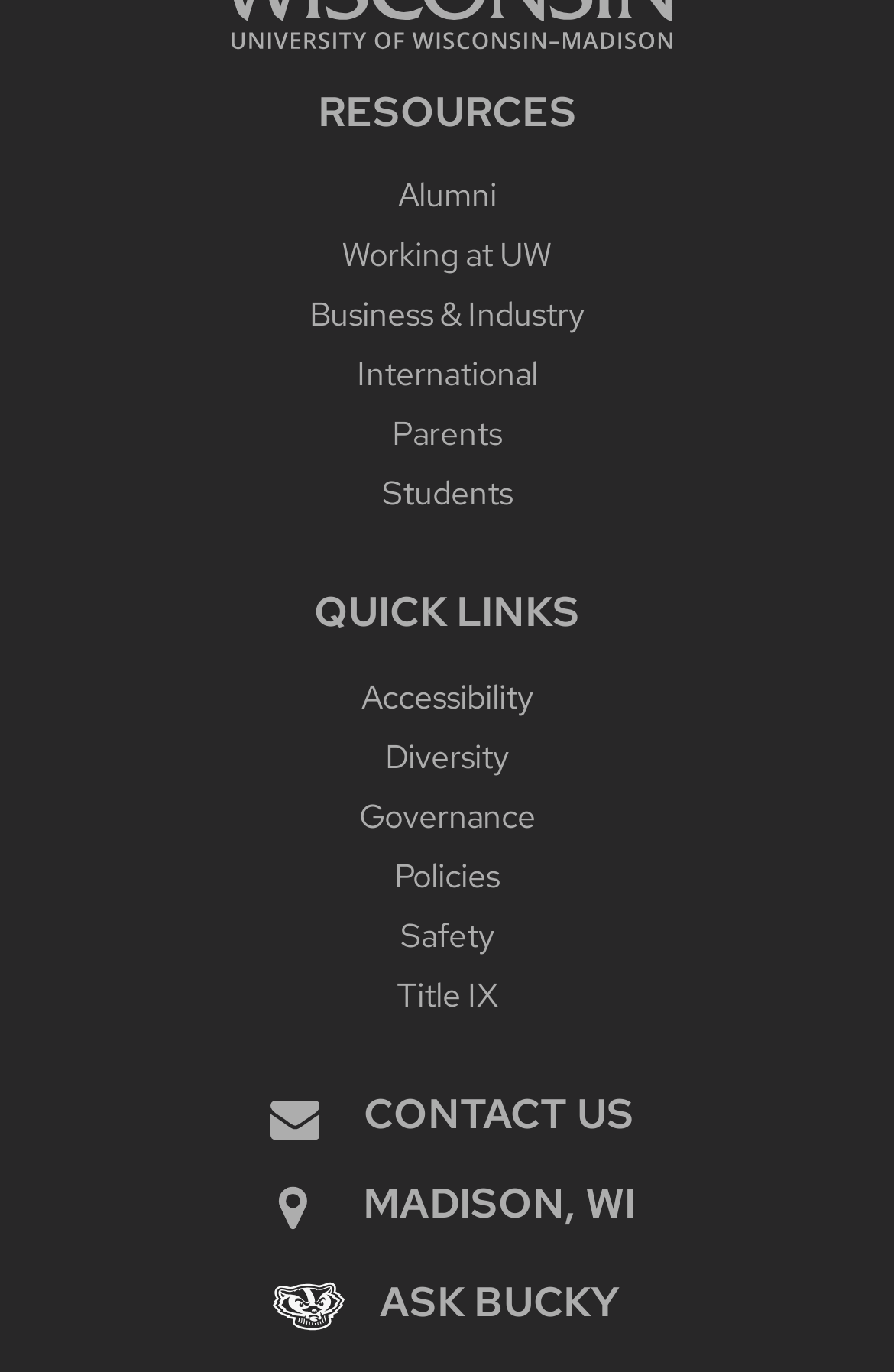Kindly determine the bounding box coordinates for the clickable area to achieve the given instruction: "contact us".

[0.291, 0.792, 0.709, 0.83]